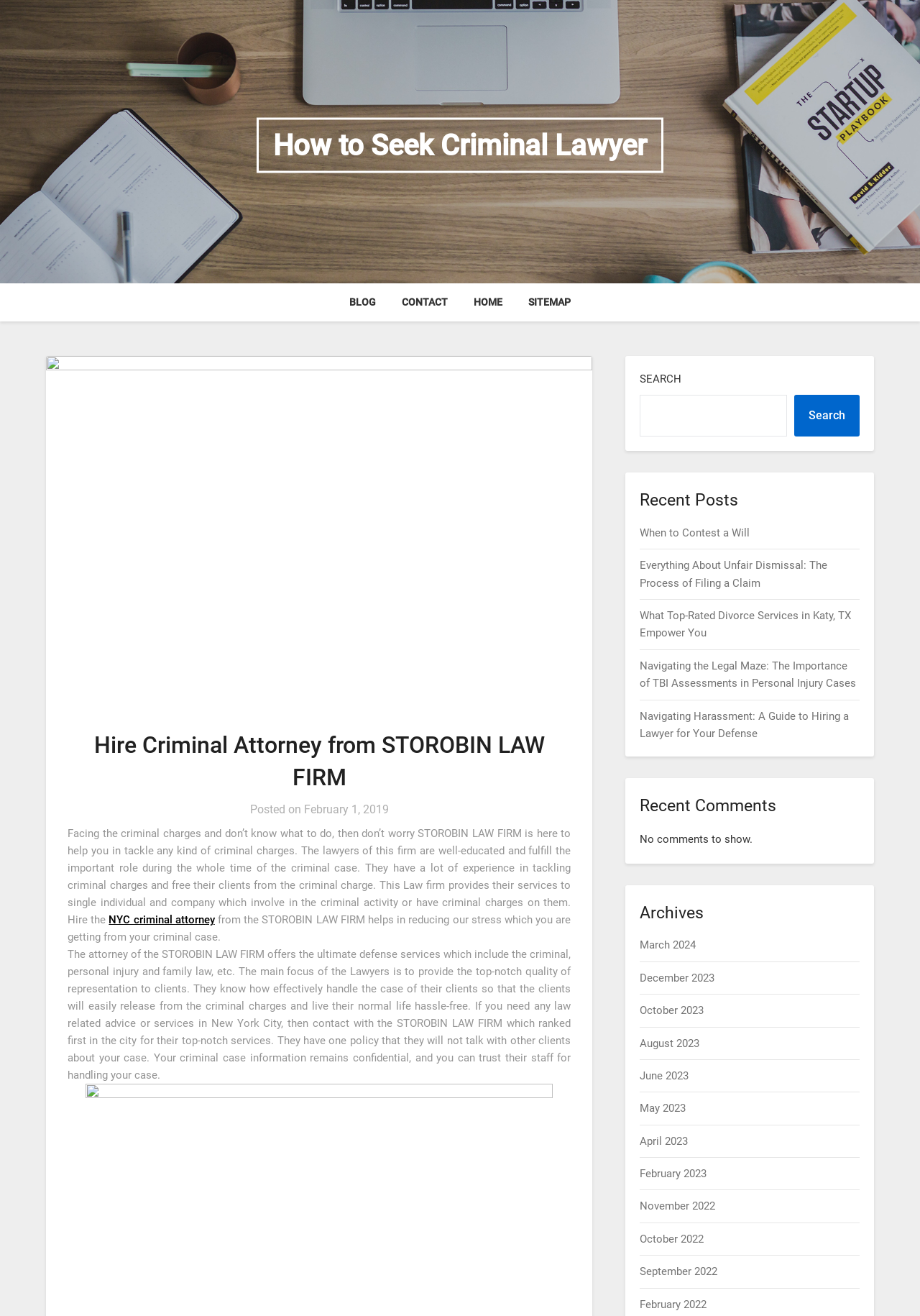Identify the bounding box coordinates for the element you need to click to achieve the following task: "Read the 'Recent Posts'". The coordinates must be four float values ranging from 0 to 1, formatted as [left, top, right, bottom].

[0.696, 0.37, 0.934, 0.39]